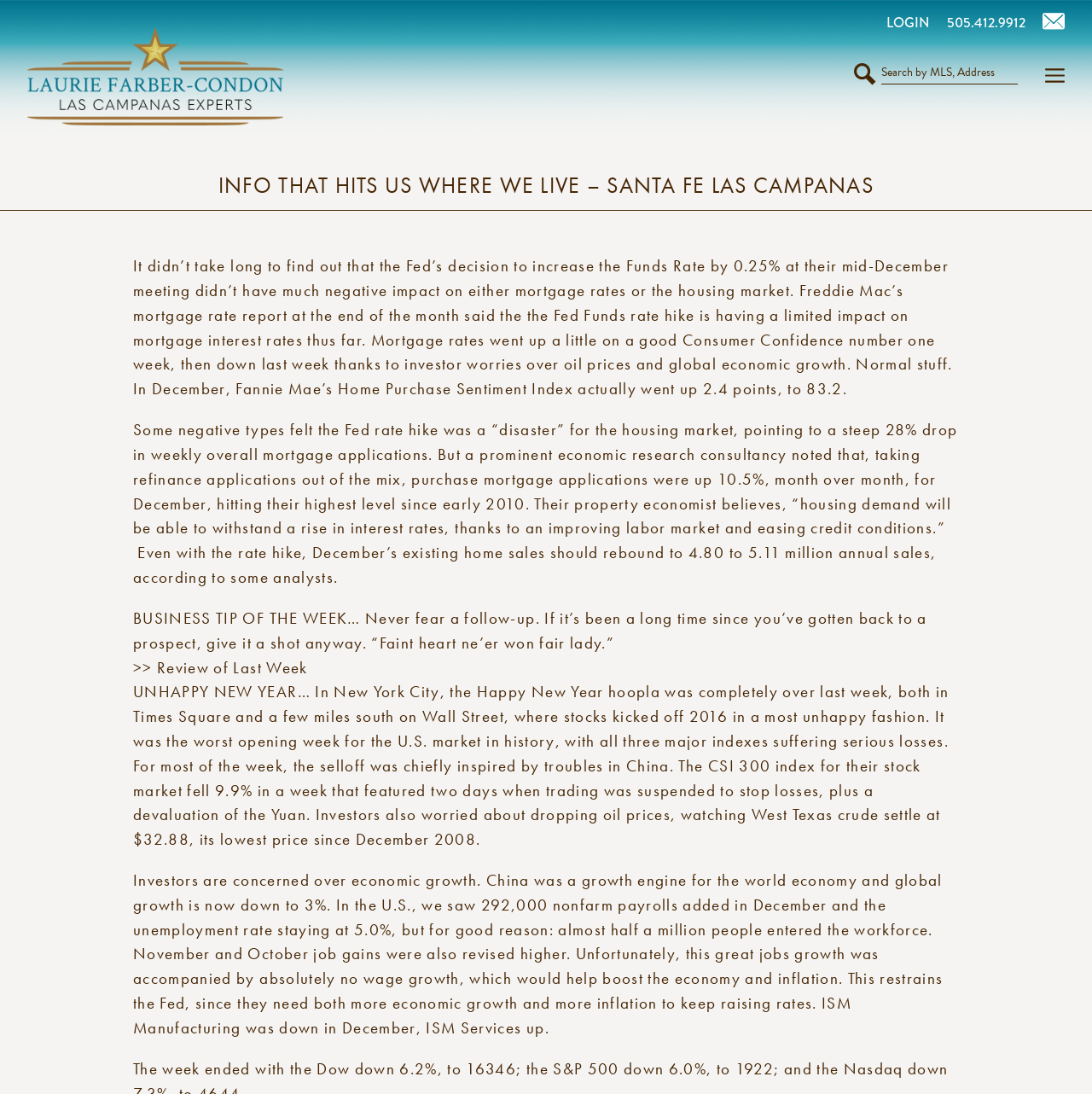Please provide a detailed answer to the question below by examining the image:
What is the sentiment of the article about the housing market?

I inferred the sentiment of the article by reading the static text elements, which suggest that the housing market is resilient and can withstand a rise in interest rates. The article also mentions that purchase mortgage applications were up 10.5% in December, which is a positive indicator.